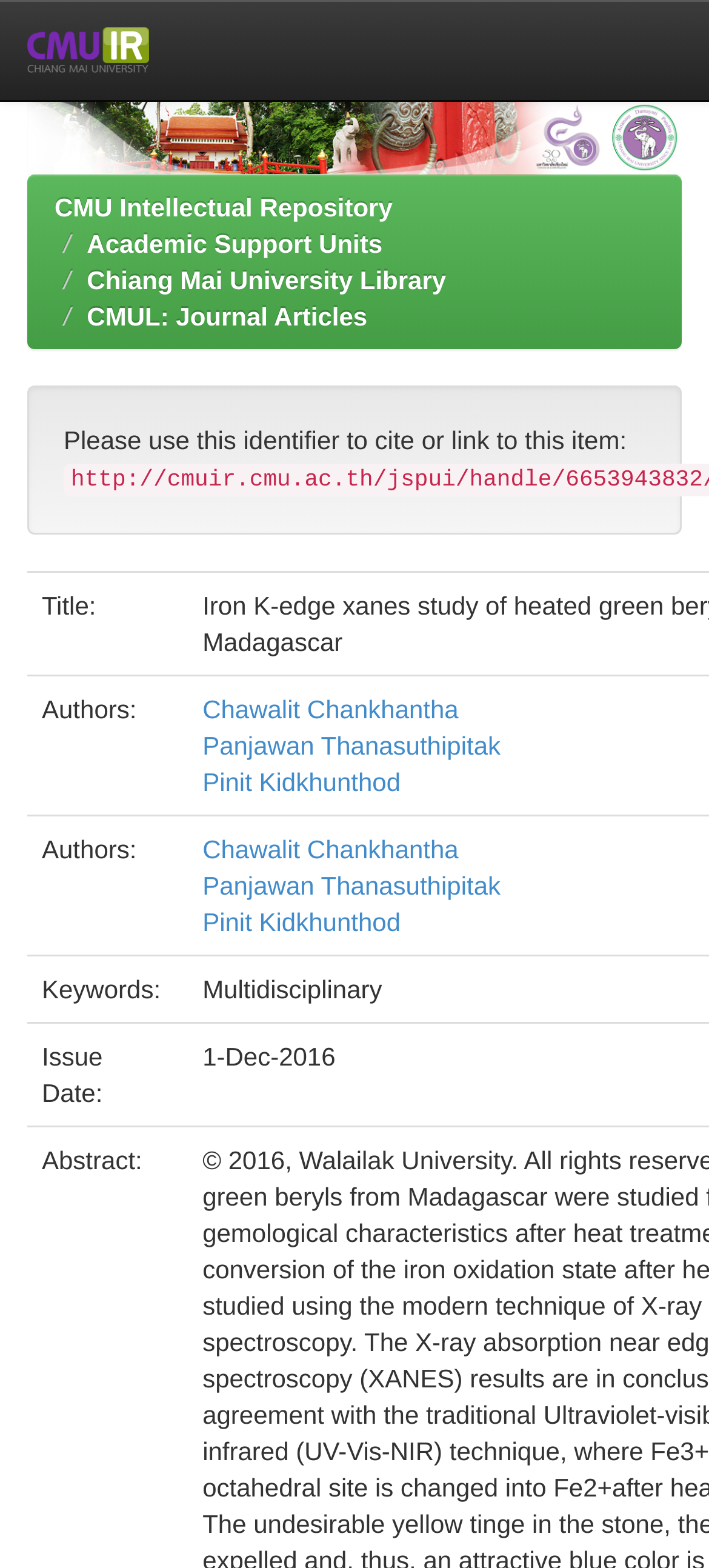Find and indicate the bounding box coordinates of the region you should select to follow the given instruction: "visit Chiang Mai University Library".

[0.123, 0.169, 0.629, 0.188]